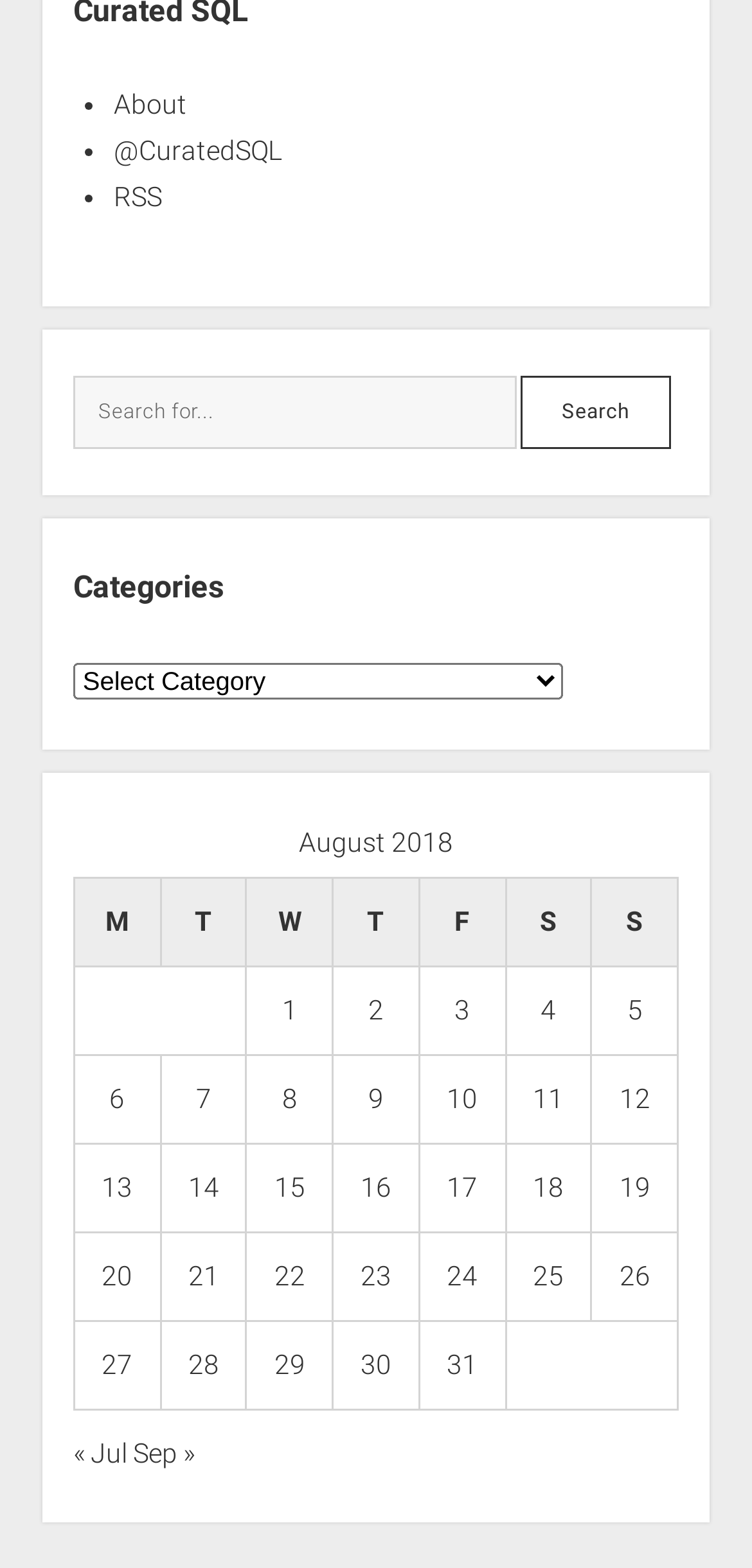Using the format (top-left x, top-left y, bottom-right x, bottom-right y), and given the element description, identify the bounding box coordinates within the screenshot: parent_node: Search value="Search"

[0.691, 0.24, 0.893, 0.286]